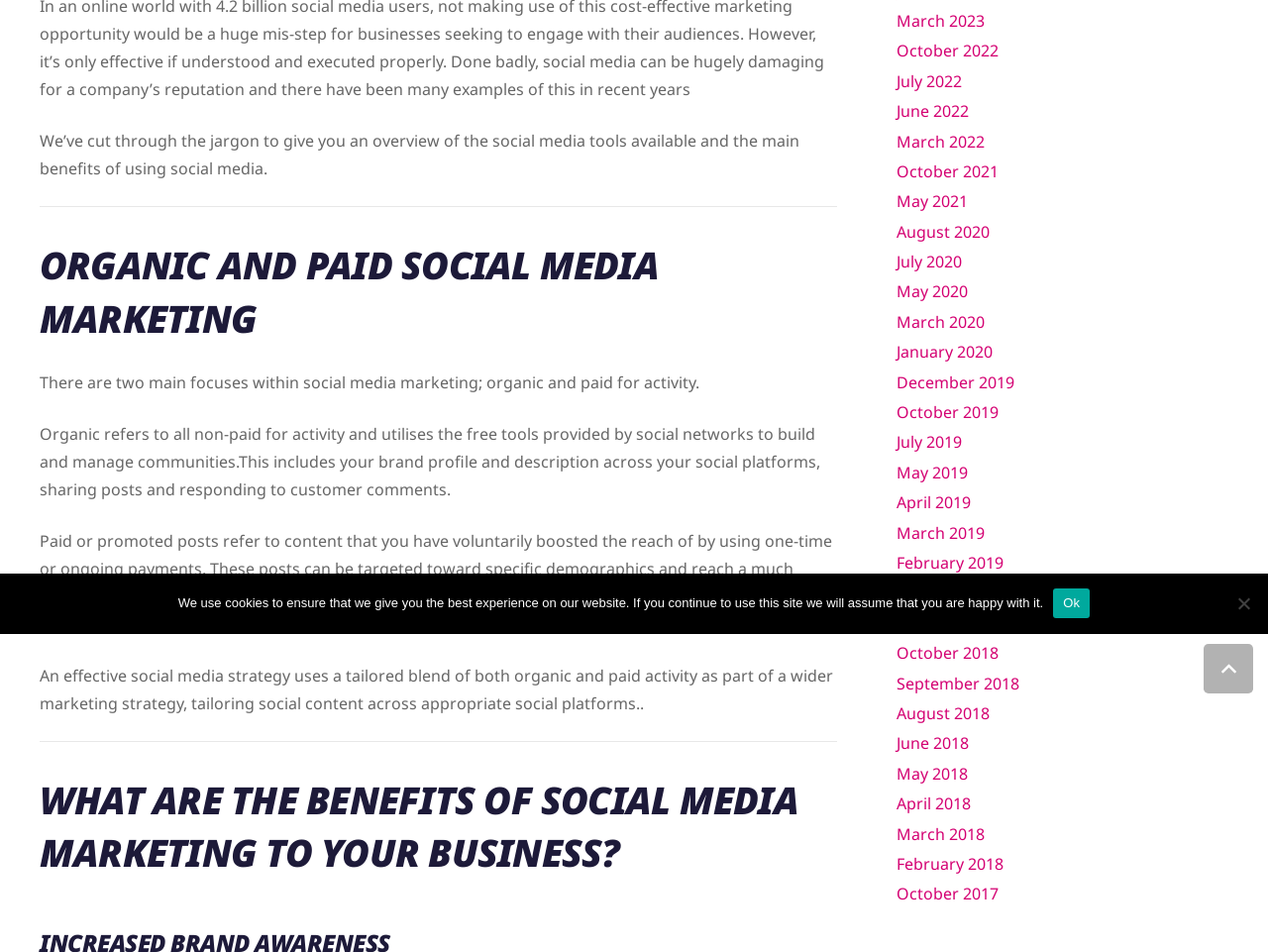Identify the bounding box coordinates for the UI element mentioned here: "August 2018". Provide the coordinates as four float values between 0 and 1, i.e., [left, top, right, bottom].

[0.707, 0.738, 0.781, 0.761]